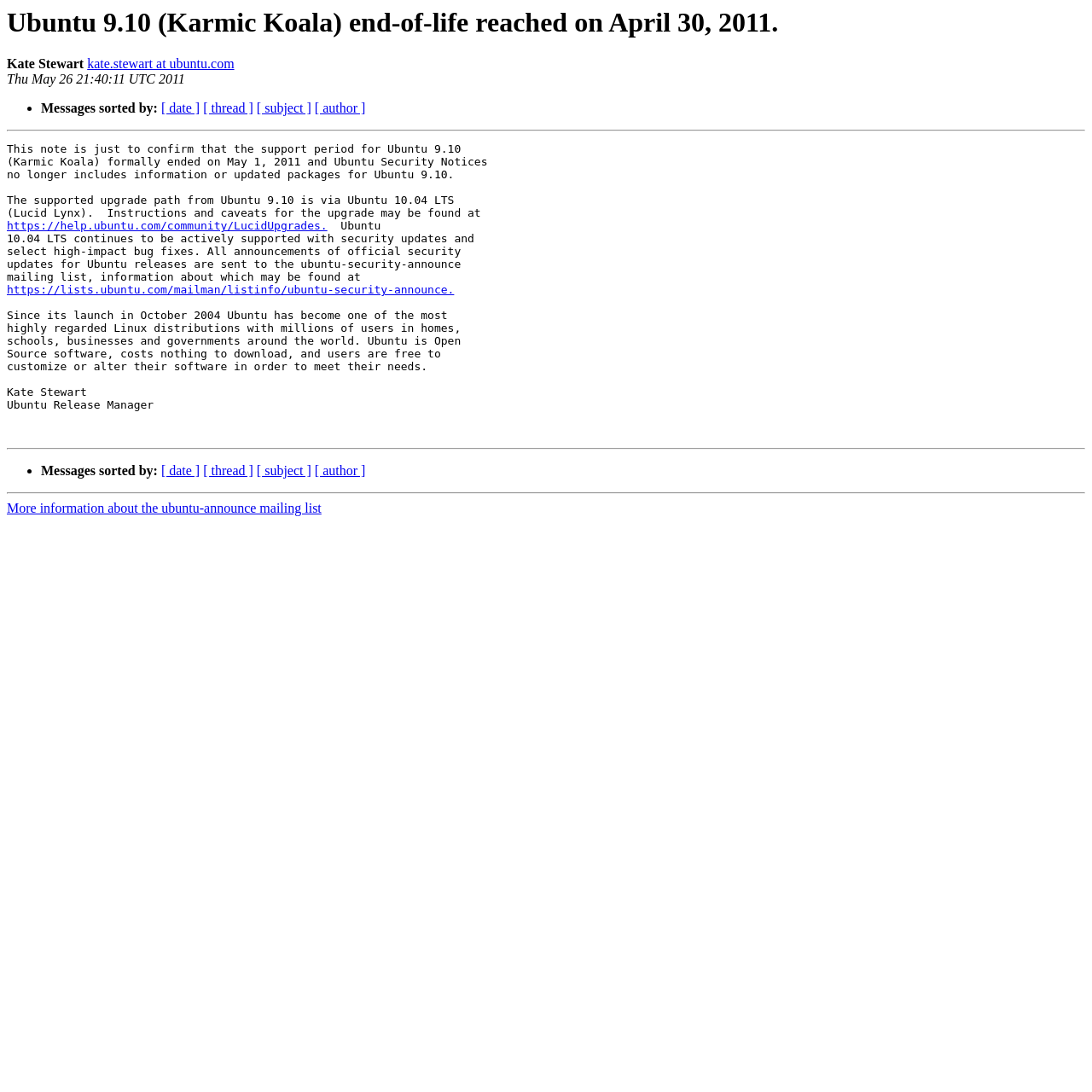Please find and provide the title of the webpage.

Ubuntu 9.10 (Karmic Koala) end-of-life reached on April 30, 2011.